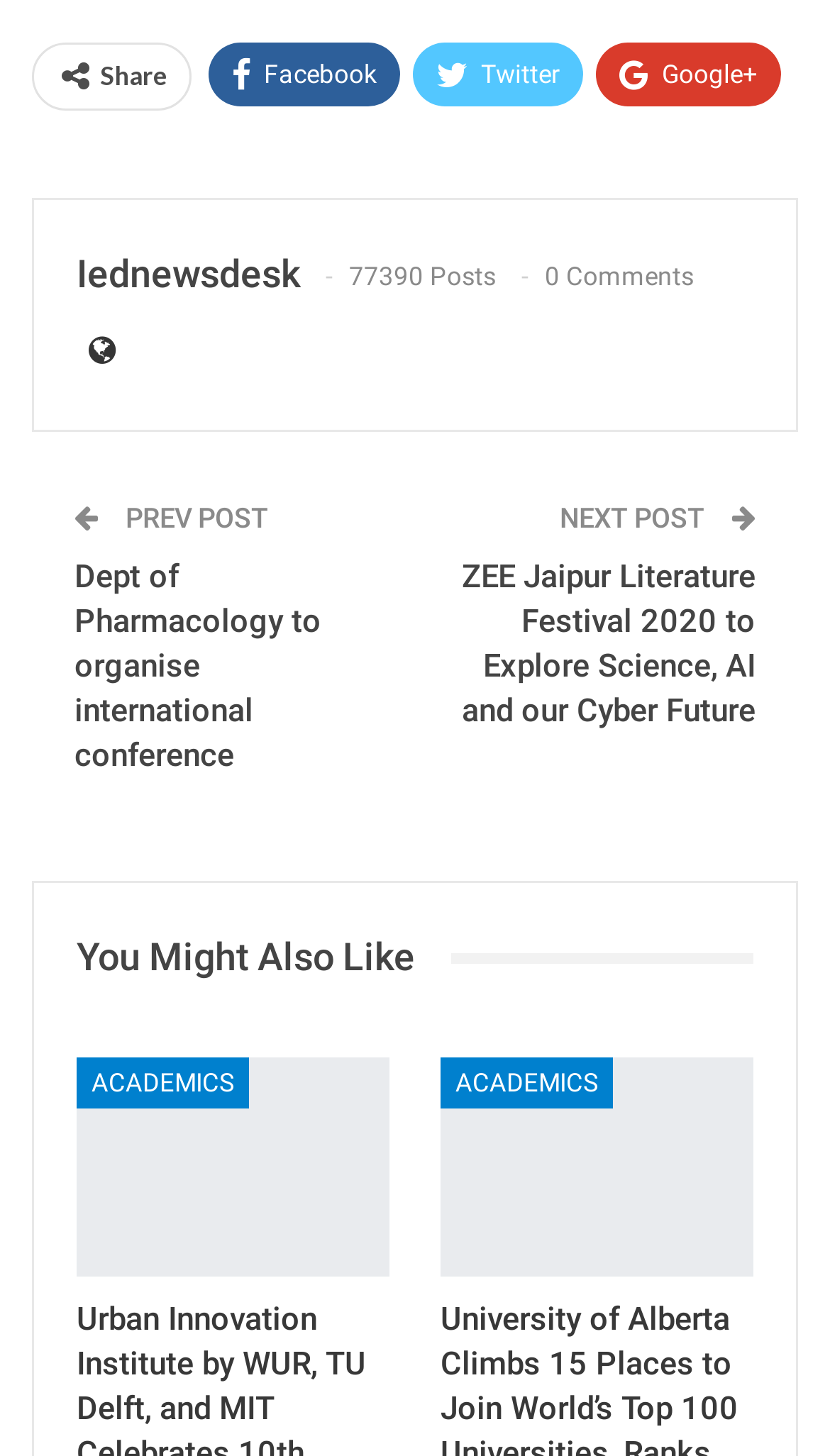Find the bounding box coordinates corresponding to the UI element with the description: "You might also like". The coordinates should be formatted as [left, top, right, bottom], with values as floats between 0 and 1.

[0.092, 0.643, 0.544, 0.671]